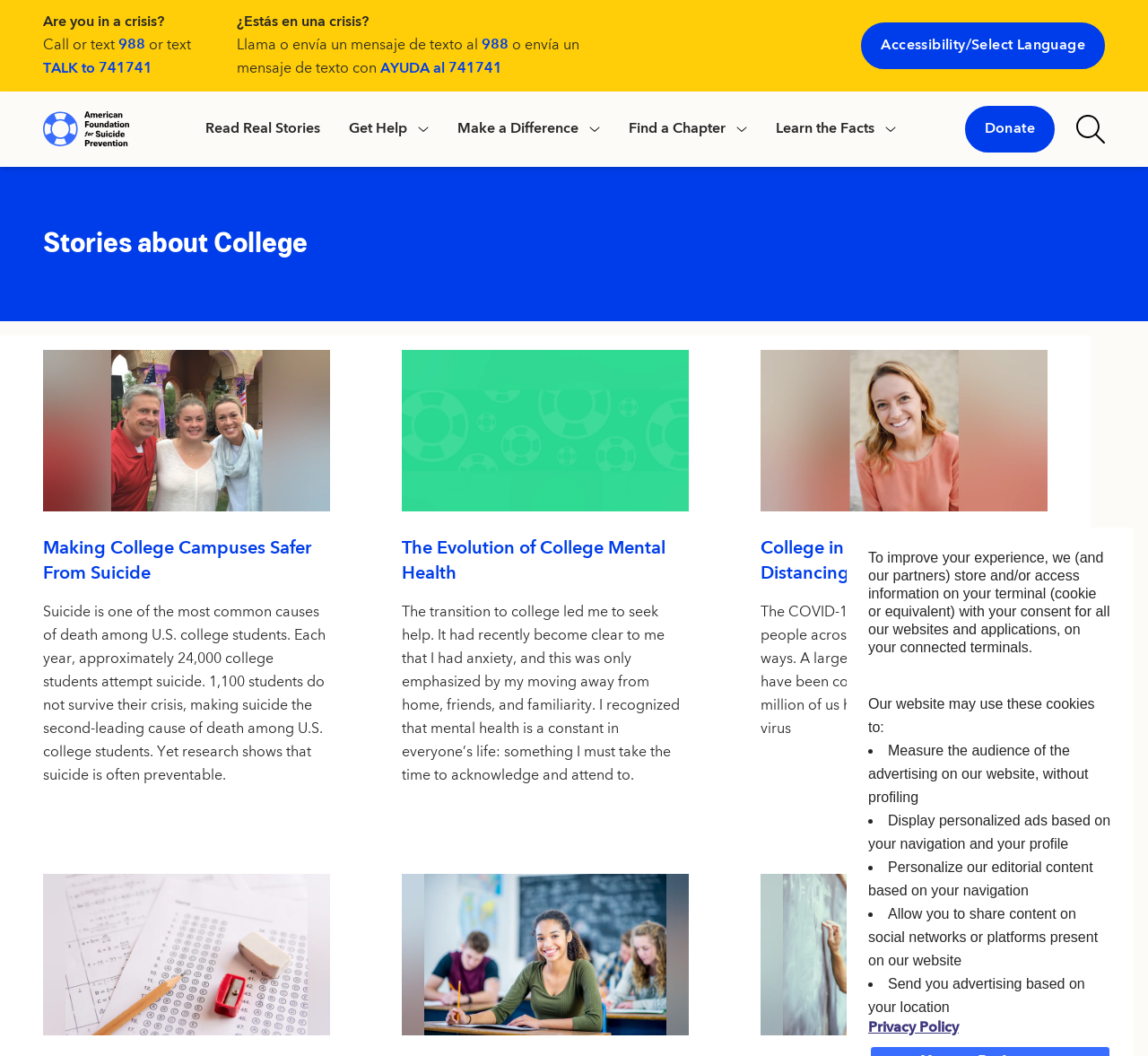Locate the bounding box coordinates of the item that should be clicked to fulfill the instruction: "Donate by clicking the button".

[0.84, 0.1, 0.919, 0.144]